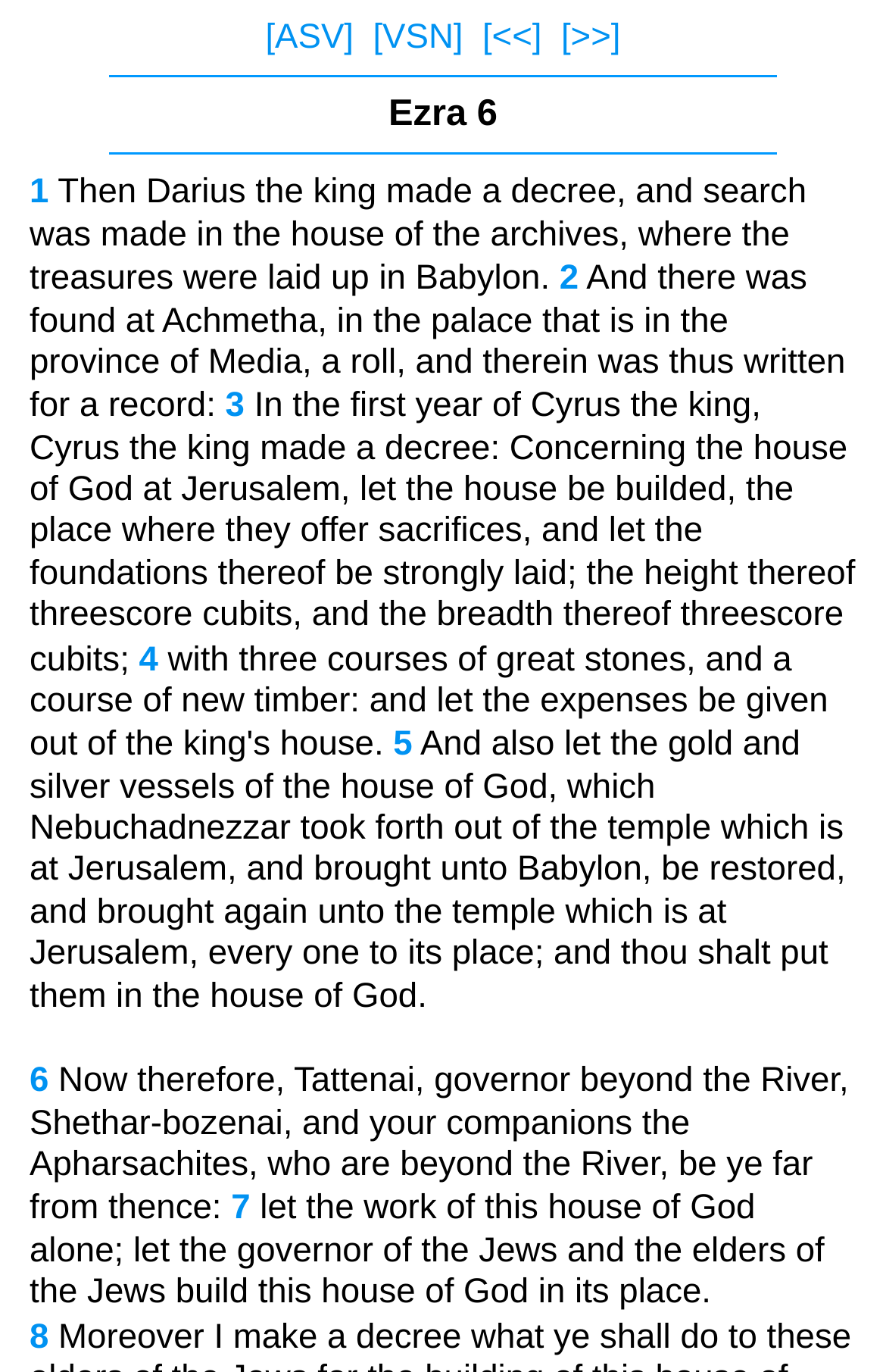Provide the bounding box coordinates for the UI element that is described as: "[<<]".

[0.544, 0.013, 0.612, 0.041]